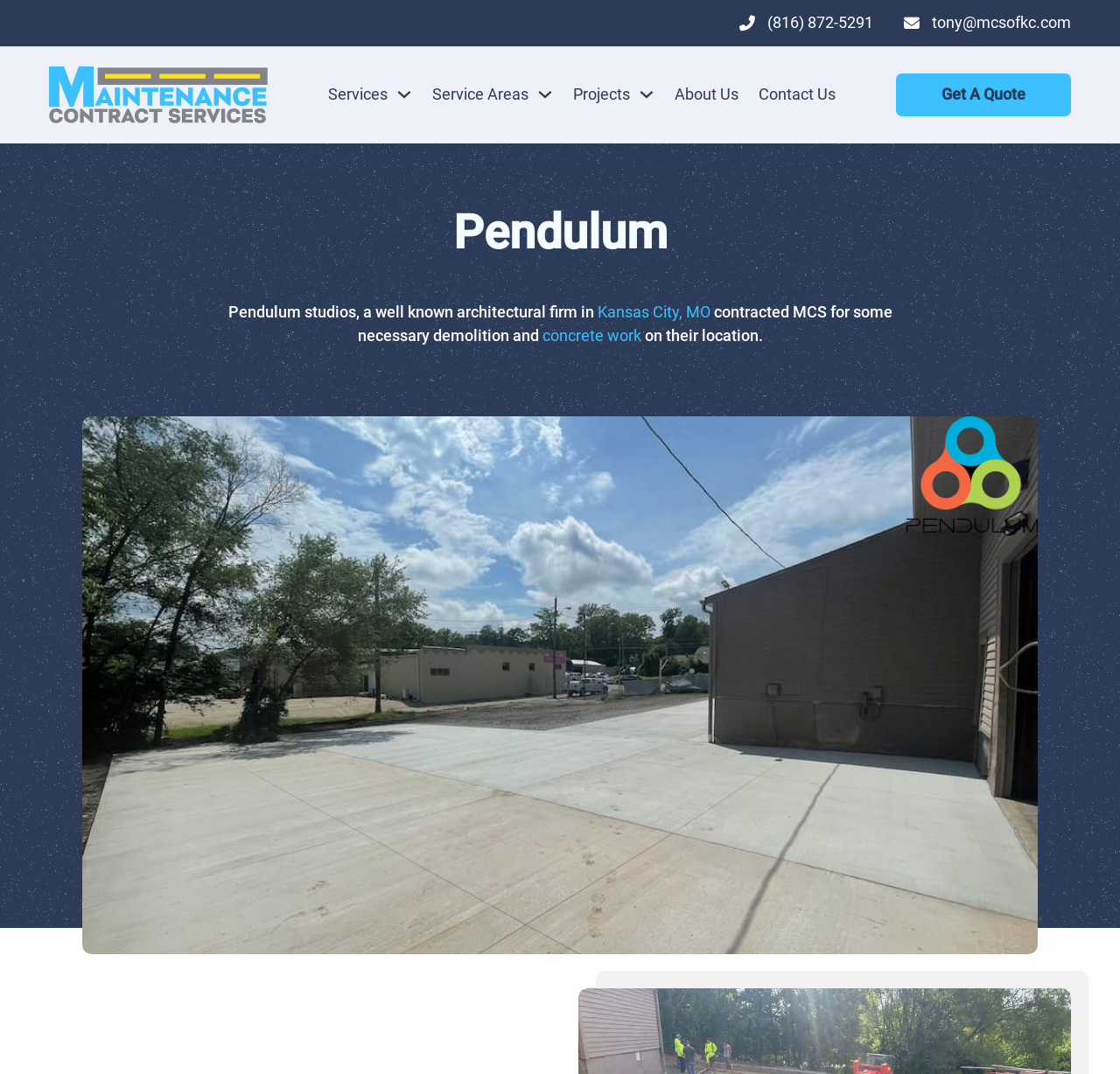Please find the bounding box for the UI component described as follows: "Kansas City, MO".

[0.533, 0.282, 0.634, 0.299]